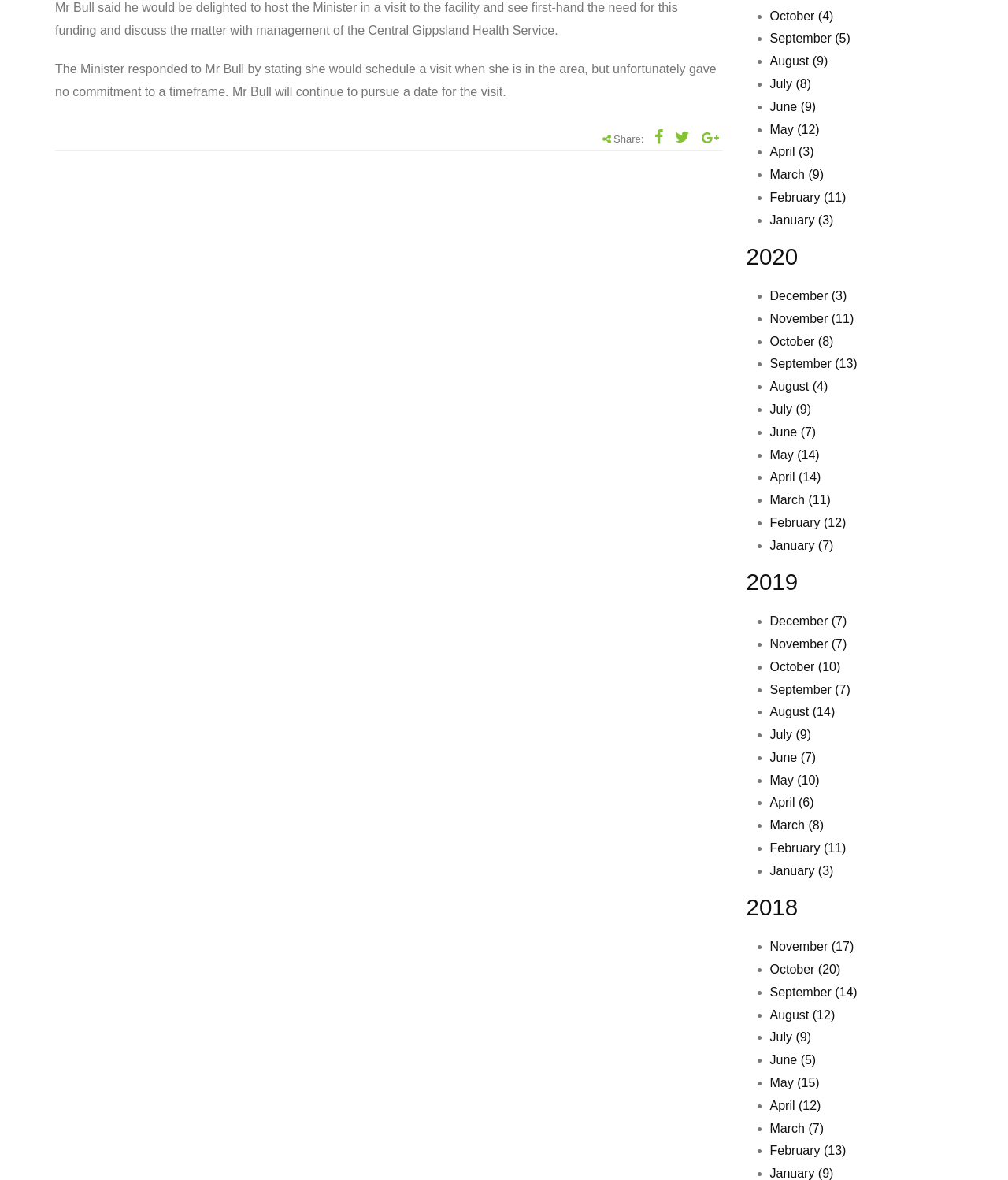What is the purpose of the 'Share:' button?
We need a detailed and exhaustive answer to the question. Please elaborate.

The 'Share:' button is likely used to share the content of the webpage on social media or other platforms, as it is a common functionality of such buttons.